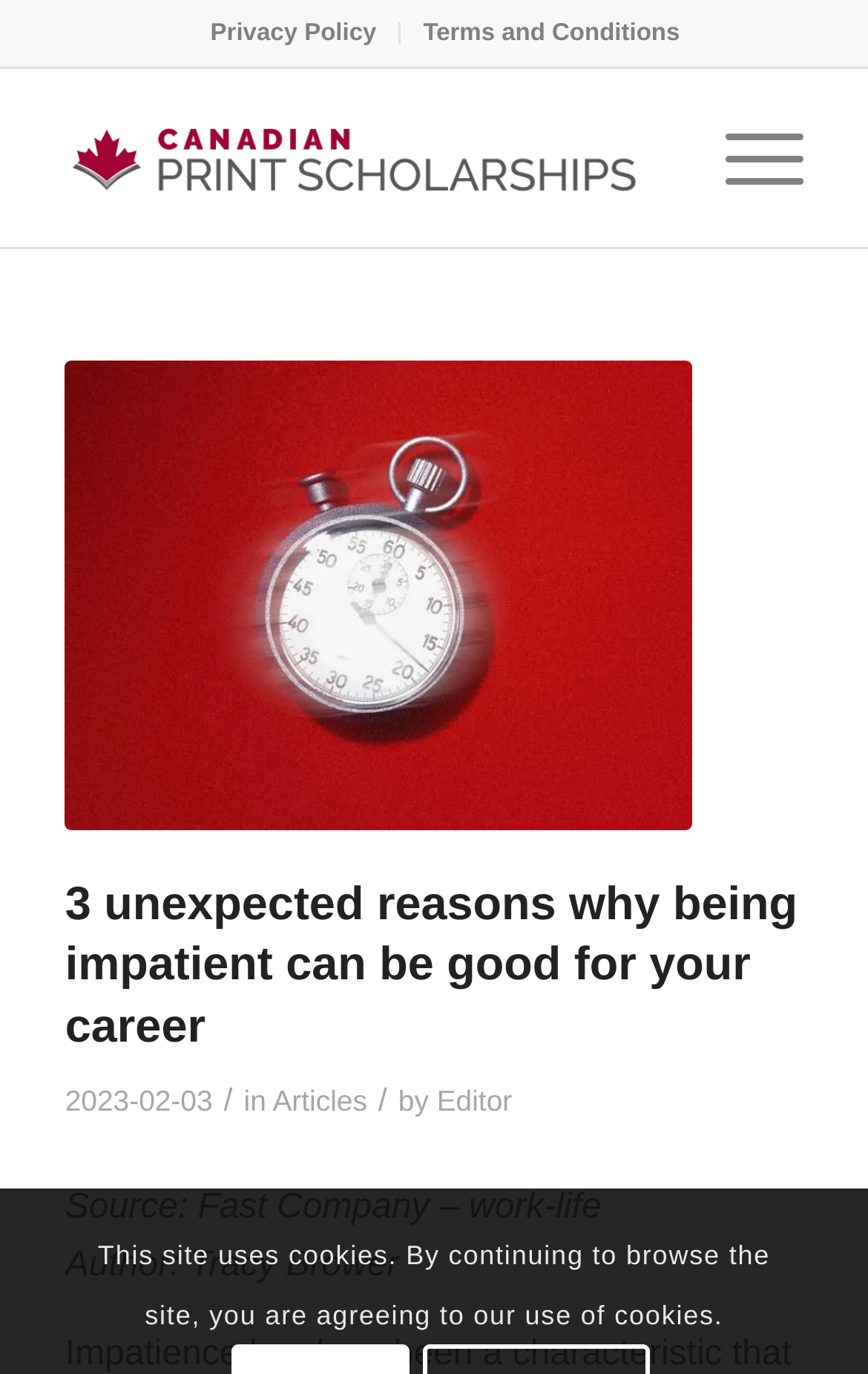Offer a comprehensive description of the webpage’s content and structure.

The webpage appears to be an article from Fast Company, focused on work-life balance. At the top, there is a vertical menu with two options: "Privacy Policy" and "Terms and Conditions". Below this menu, there is a logo image of Canadian Print Scholarships. To the right of the logo, there is a "Menu" button.

The main content of the webpage is an article titled "3 unexpected reasons why being impatient can be good for your career". The title is displayed prominently, accompanied by an image. Below the title, there is a header section that includes the publication date "2023-02-03", a category label "in Articles", and the author's name "Editor". The source of the article is credited to Fast Company – work-life, and the author is Tracy Brower.

At the very bottom of the page, there is a notice that informs users that the site uses cookies and that continuing to browse the site implies agreement to their use.